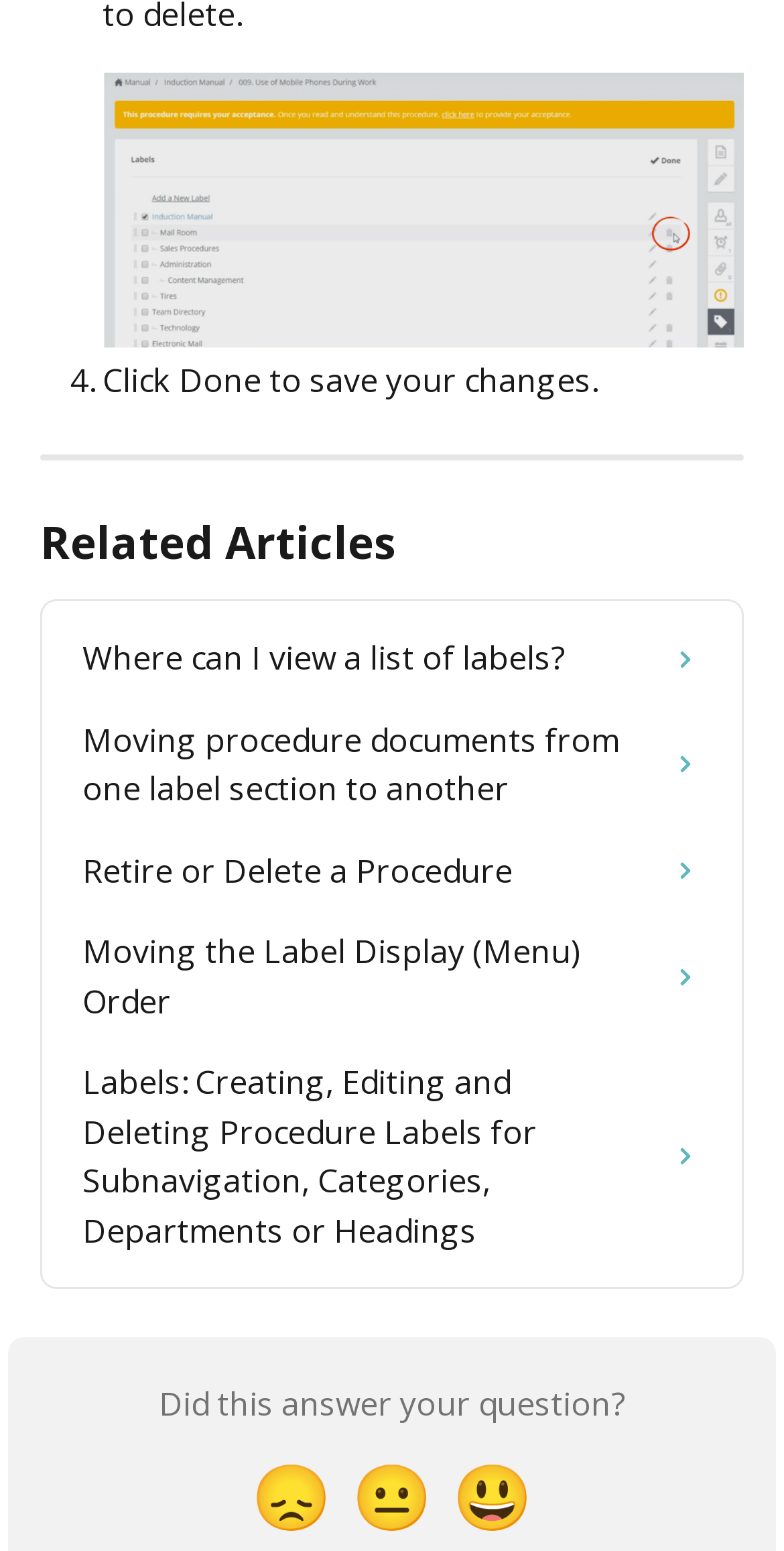Please identify the bounding box coordinates of the element's region that should be clicked to execute the following instruction: "Click the 'Done' link". The bounding box coordinates must be four float numbers between 0 and 1, i.e., [left, top, right, bottom].

[0.131, 0.121, 0.949, 0.15]